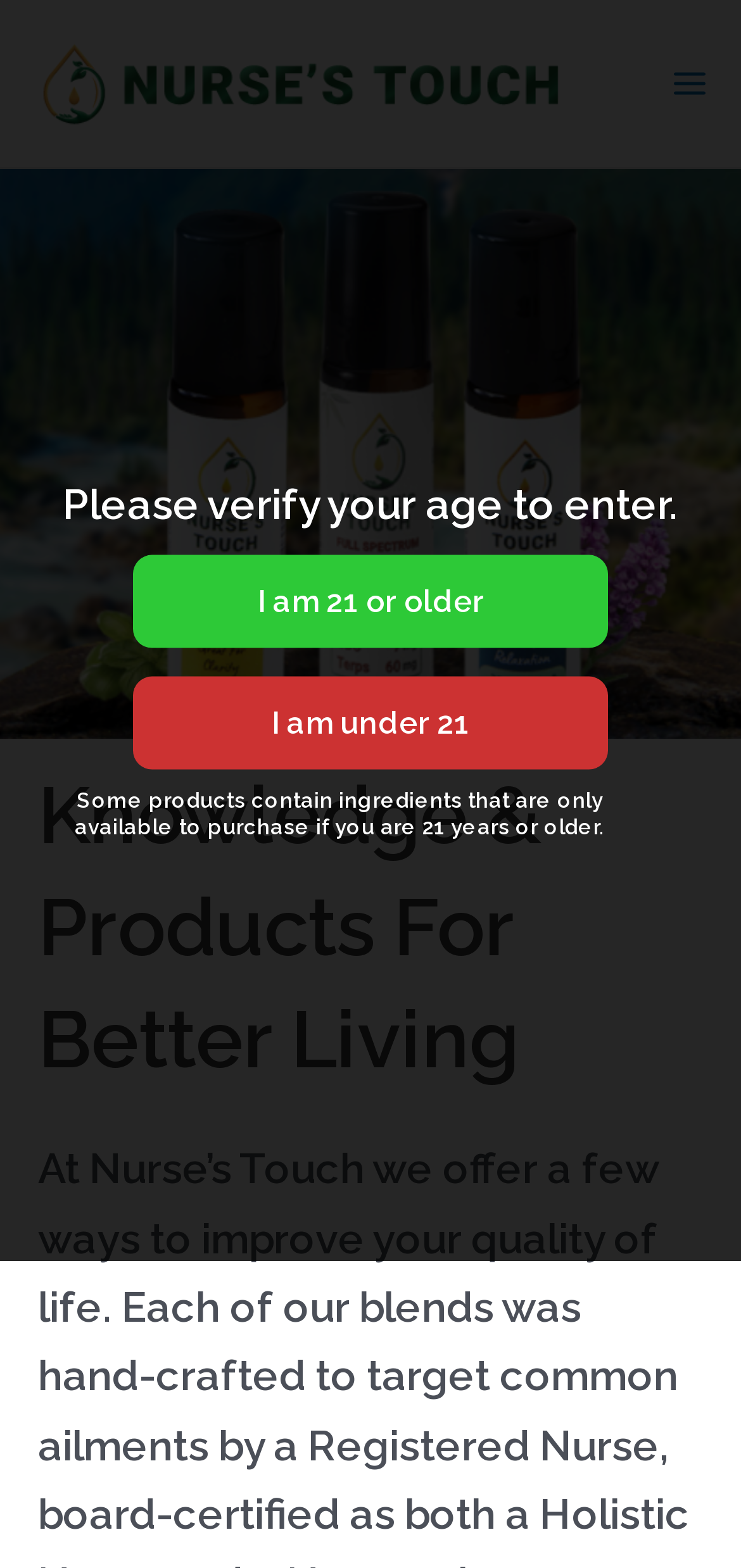What is the position of the image relative to the main heading?
Answer the question with a single word or phrase, referring to the image.

Below